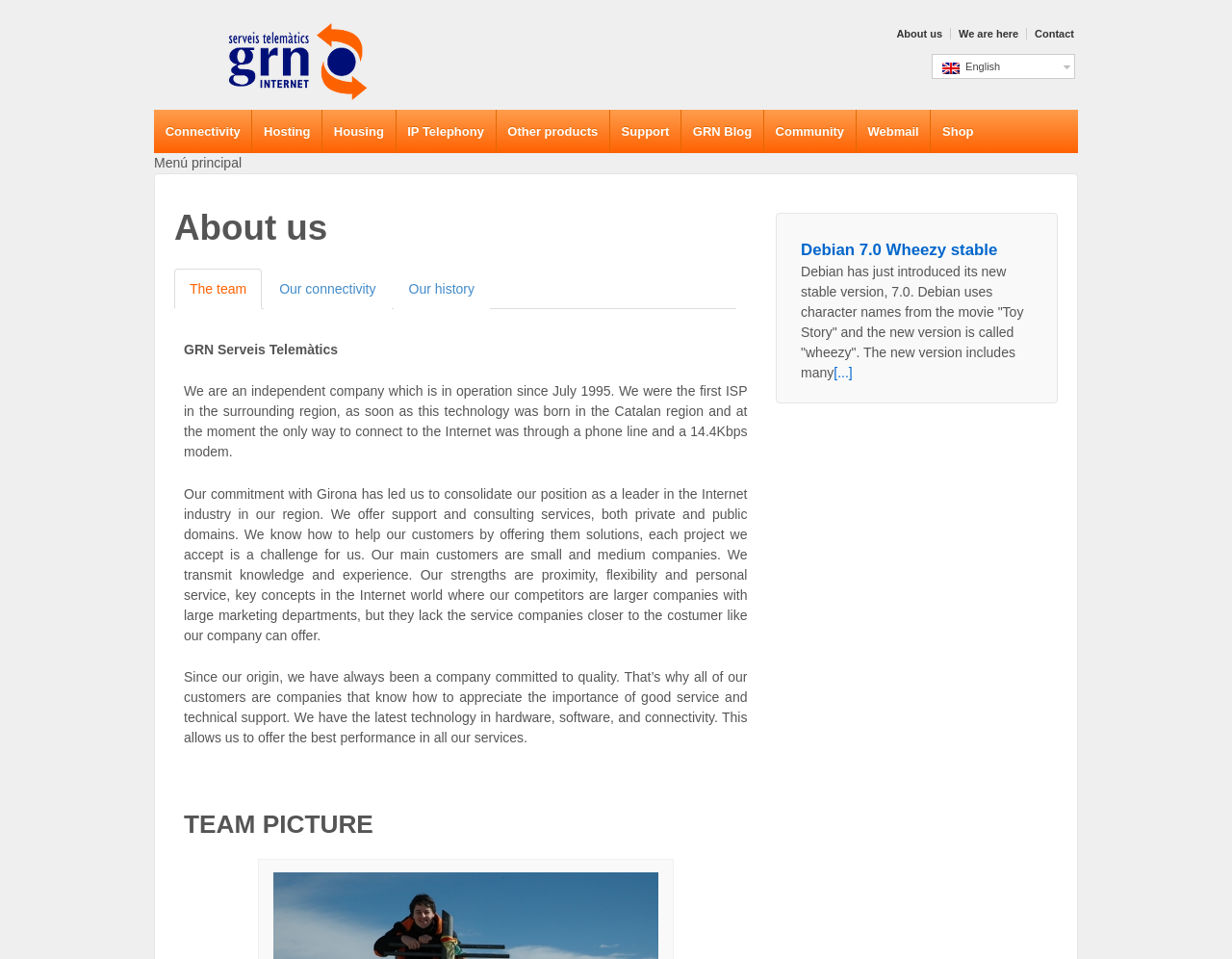Detail the features and information presented on the webpage.

The webpage is about GRN, an independent company that provides internet services. At the top, there are several links, including "About us", "We are here", "Contact", and "www.grn.cat", which is also accompanied by an image. To the right of these links, there is a language selection option with an English flag icon.

Below the top links, there is a menu with various options, including "Connectivity", "Hosting", "Housing", "IP Telephony", "Other products", "Support", "GRN Blog", "Community", "Webmail", and "Shop". 

The main content of the page is divided into two sections. On the left, there is a heading "About us" followed by links to "The team", "Our connectivity", and "Our history". Below these links, there is a brief description of GRN, mentioning its history, commitment to quality, and services offered.

On the right, there is a table with a heading "TEAM PICTURE" and a section about Debian 7.0 Wheezy stable, which includes a link to more information and a brief description of the new version.